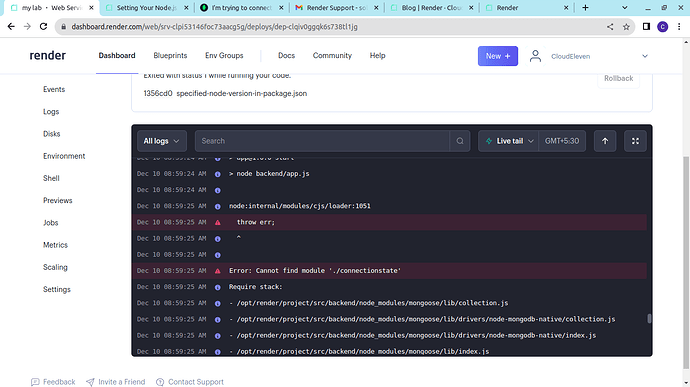What is the color scheme of the dashboard interface?
Please provide a comprehensive answer based on the information in the image.

The dashboard interface has a dark-themed background, which is a common design choice in developer environments. The text is in a contrasting color, which is likely a light or bright color, to enhance readability and make it easier for the developer to scan the log output and identify important information.